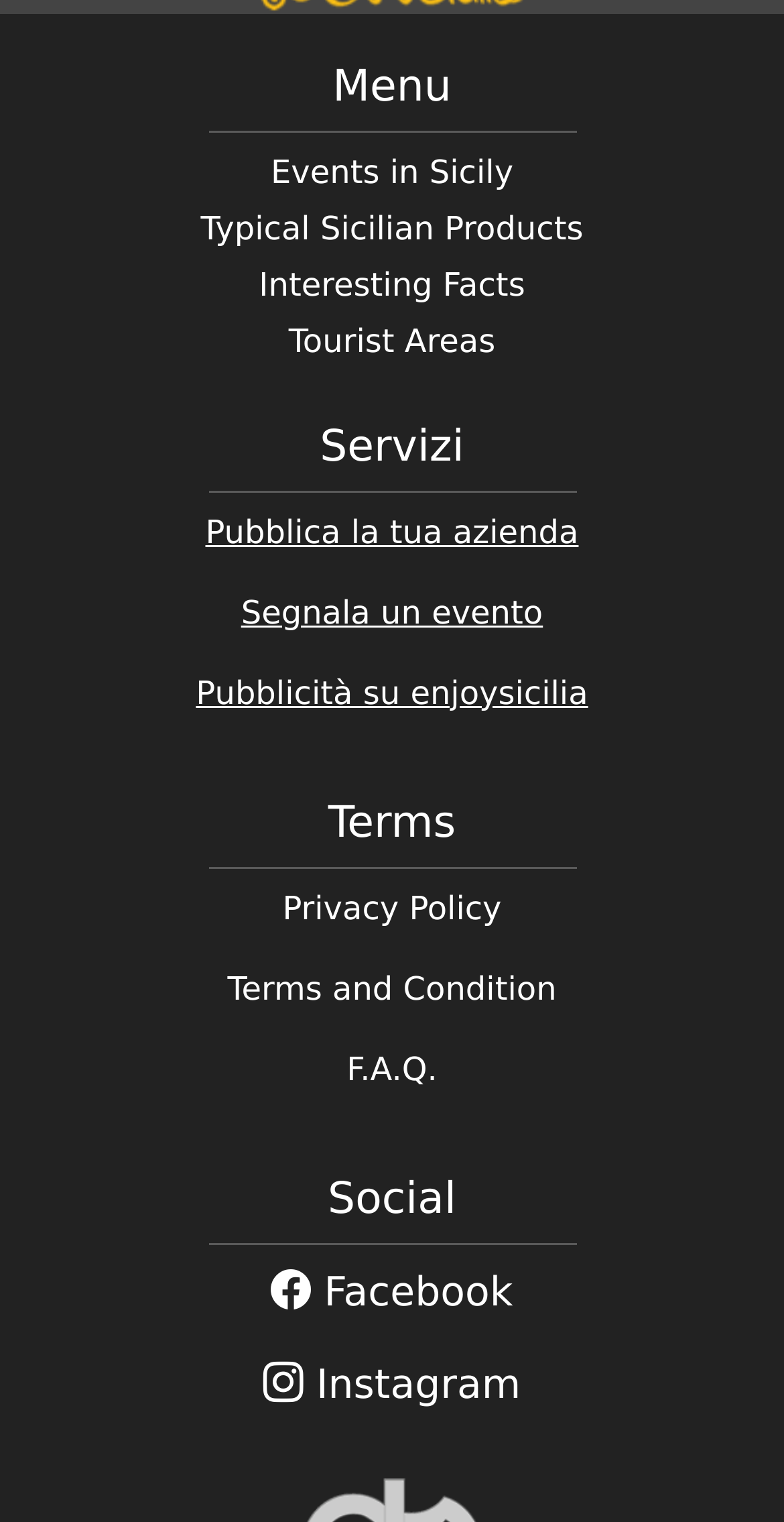Show me the bounding box coordinates of the clickable region to achieve the task as per the instruction: "Explore tourist areas in Sicily".

[0.368, 0.211, 0.632, 0.236]